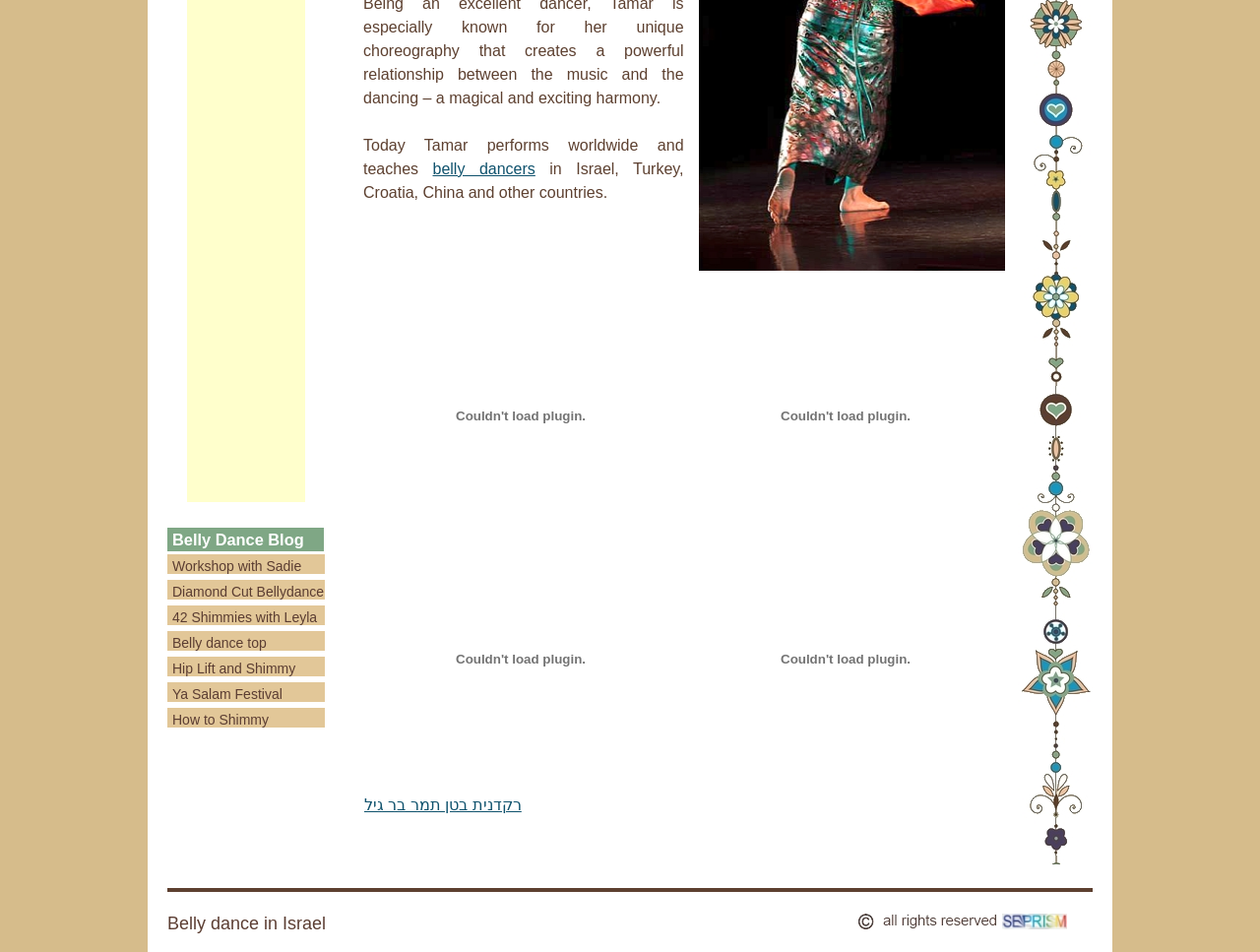Predict the bounding box coordinates of the UI element that matches this description: "רקדנית בטן תמר בר גיל". The coordinates should be in the format [left, top, right, bottom] with each value between 0 and 1.

[0.289, 0.837, 0.414, 0.854]